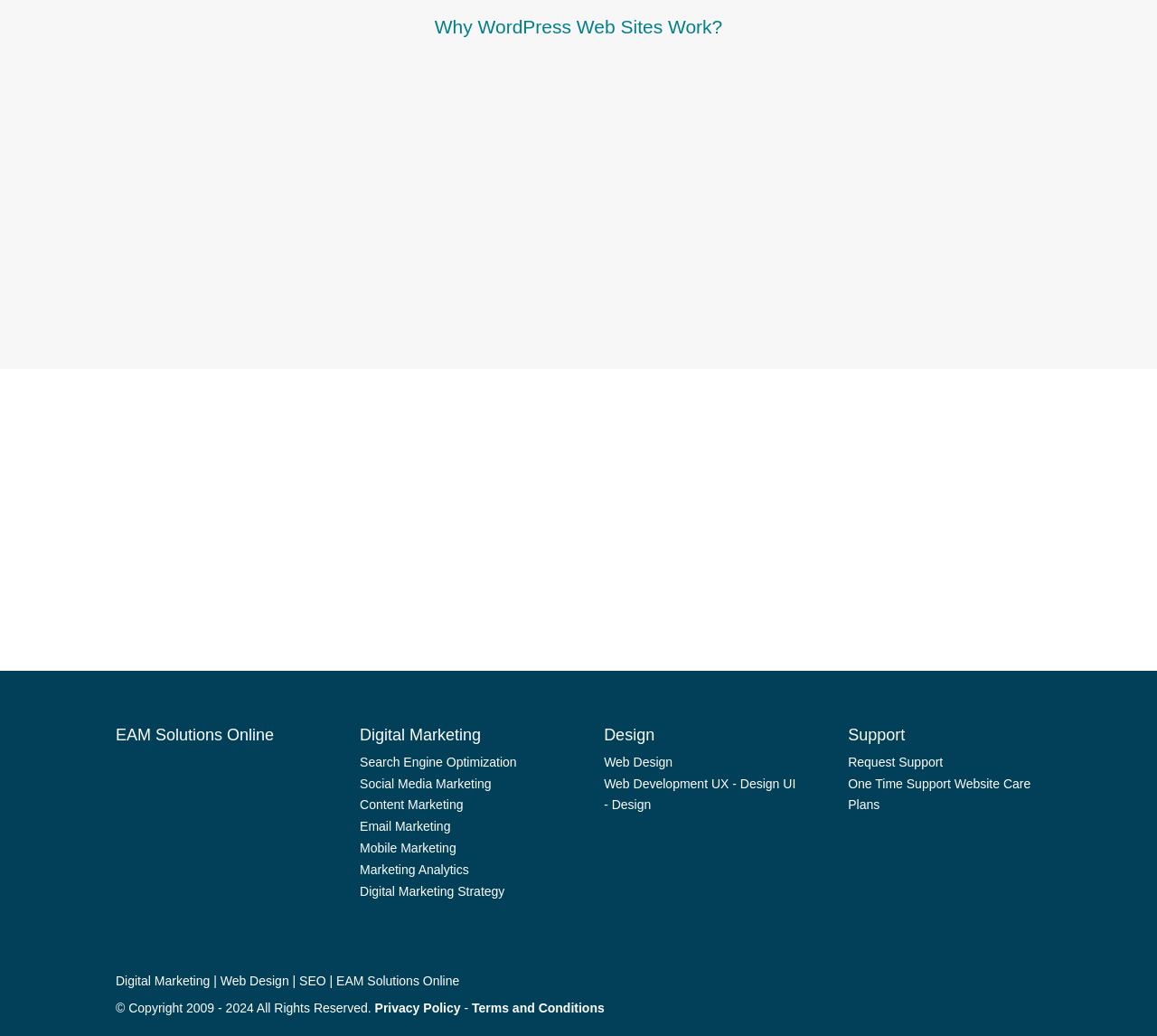Extract the bounding box coordinates for the HTML element that matches this description: "Design". The coordinates should be four float numbers between 0 and 1, i.e., [left, top, right, bottom].

[0.522, 0.7, 0.566, 0.718]